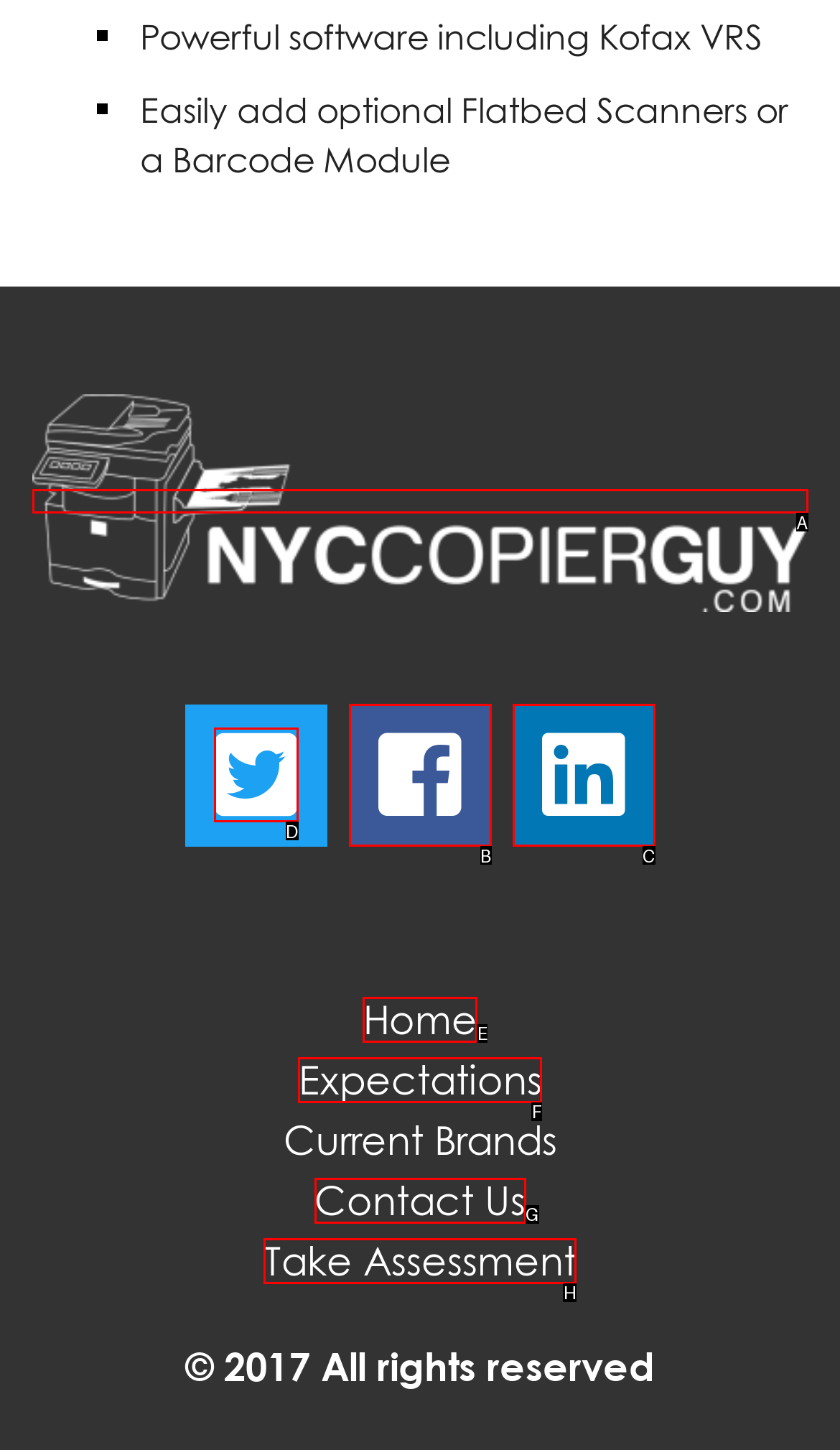Tell me which element should be clicked to achieve the following objective: Click on the Twitter icon
Reply with the letter of the correct option from the displayed choices.

D